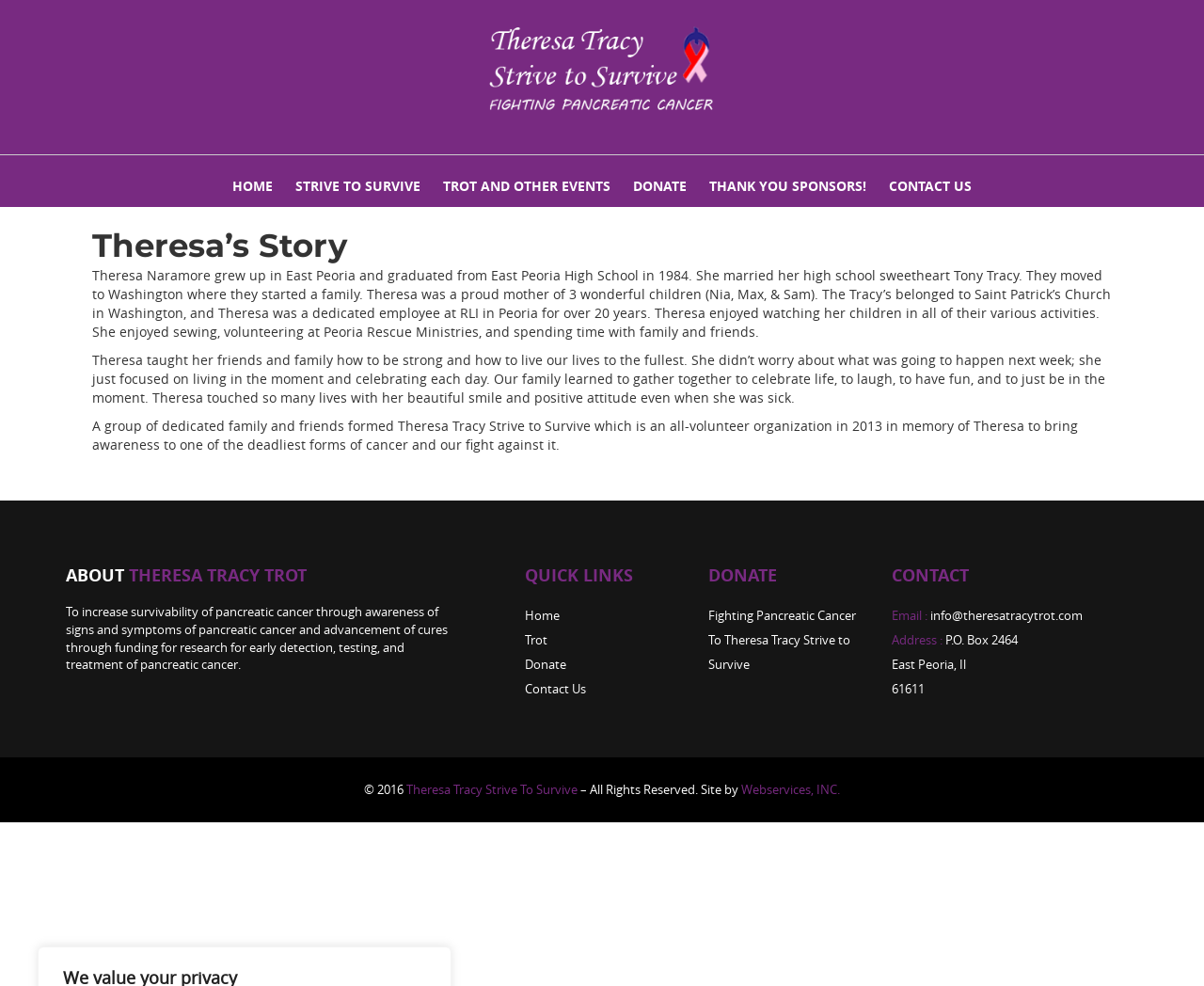Locate the bounding box coordinates of the area to click to fulfill this instruction: "Click the HOME link". The bounding box should be presented as four float numbers between 0 and 1, in the order [left, top, right, bottom].

[0.185, 0.177, 0.234, 0.21]